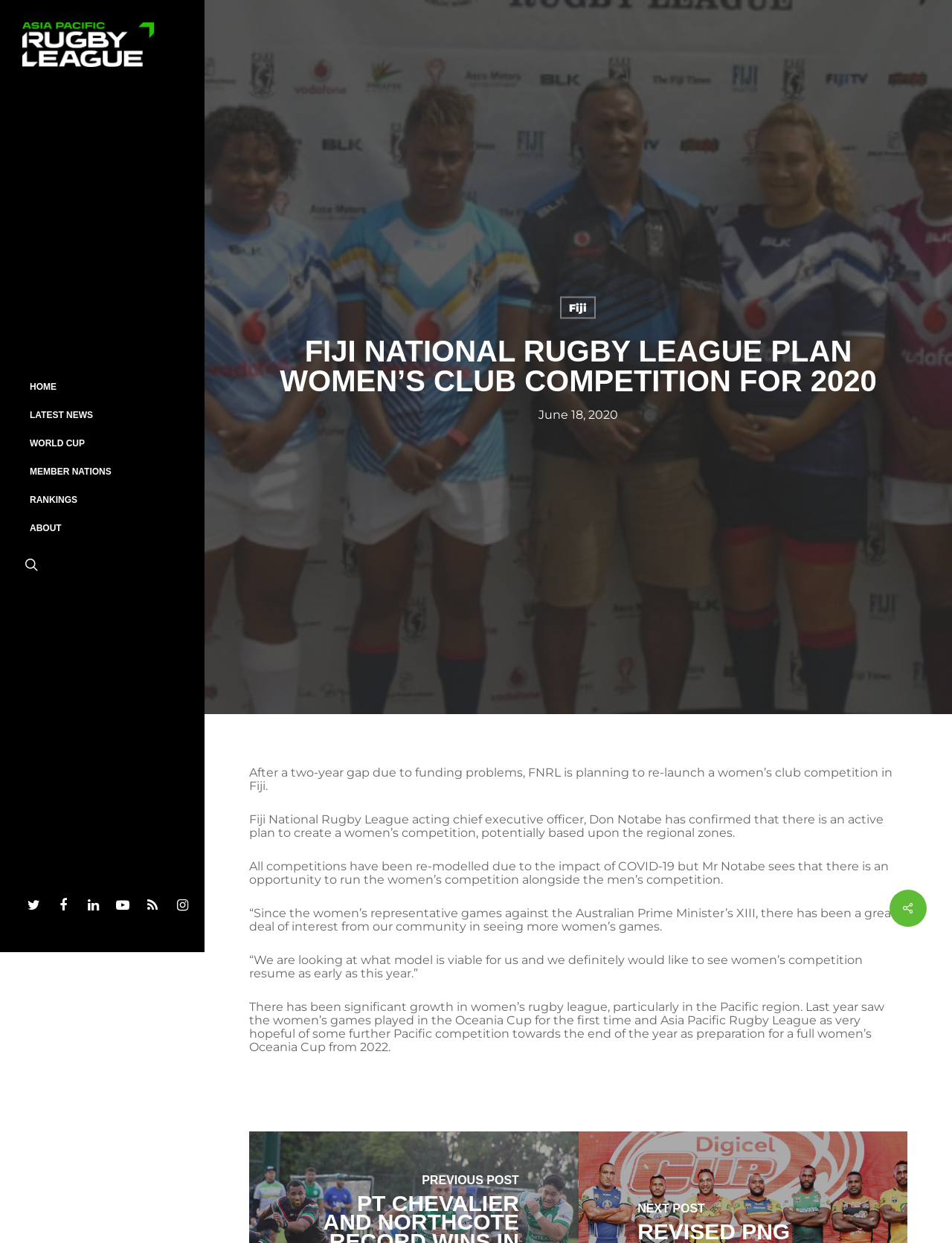What is the reason for the two-year gap in the women's club competition?
Using the image, elaborate on the answer with as much detail as possible.

The article states that 'After a two-year gap due to funding problems, FNRL is planning to re-launch a women’s club competition in Fiji.' which indicates that the reason for the two-year gap is funding problems.